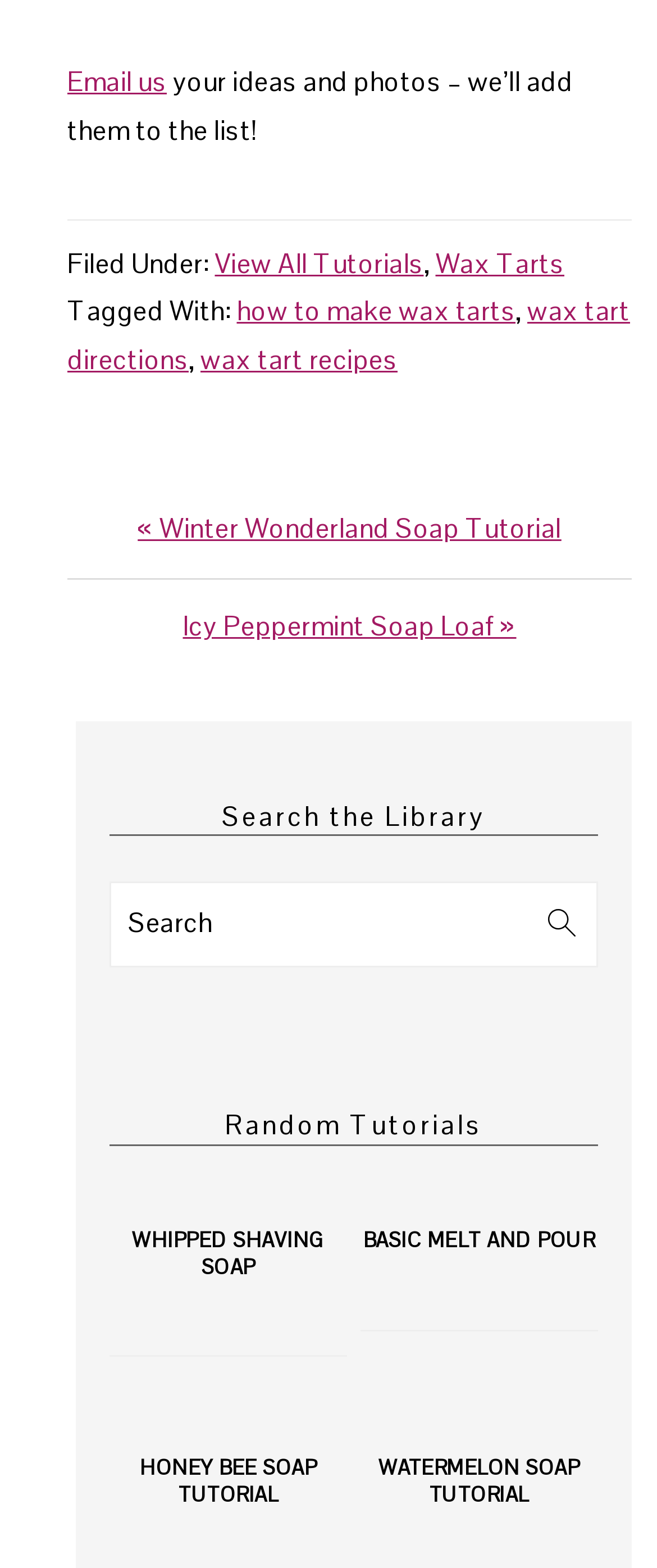What is the theme of the tutorials on this page?
Please provide a single word or phrase as your answer based on the image.

Soap making